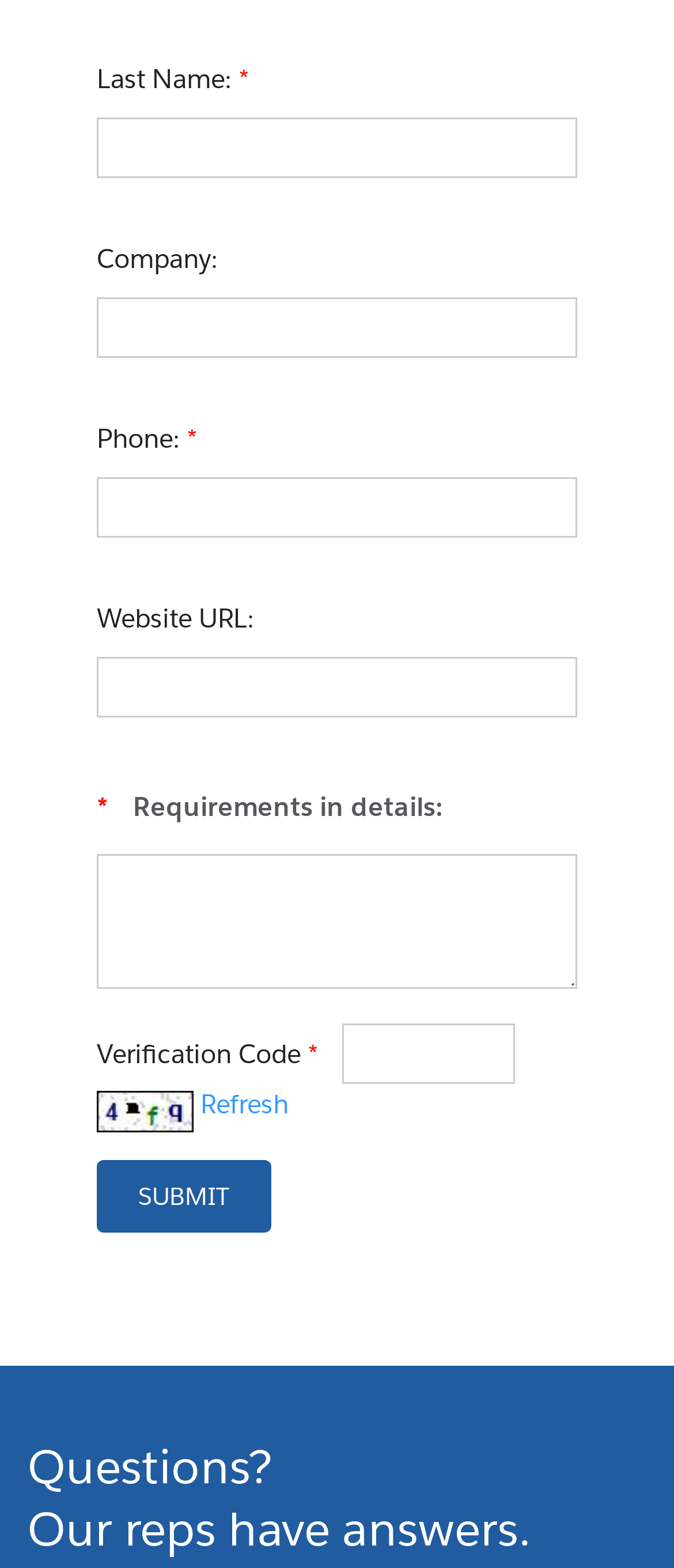Determine the bounding box coordinates of the section I need to click to execute the following instruction: "Learn about Internal Health". Provide the coordinates as four float numbers between 0 and 1, i.e., [left, top, right, bottom].

None